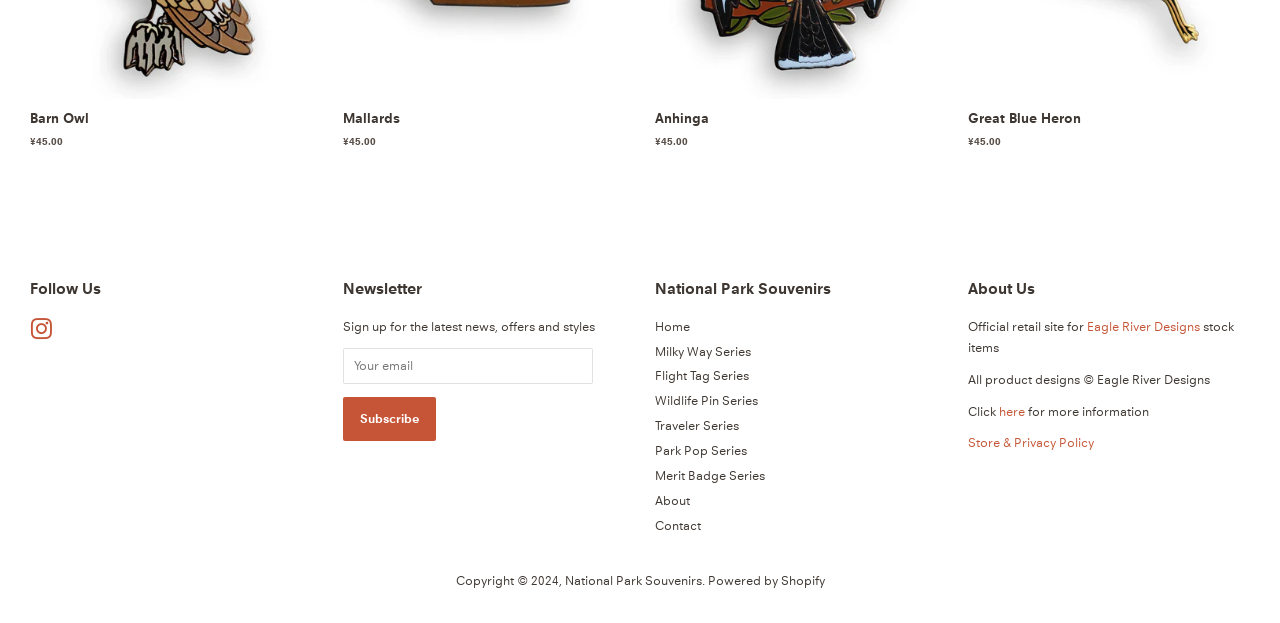Specify the bounding box coordinates of the element's area that should be clicked to execute the given instruction: "View the Store & Privacy Policy". The coordinates should be four float numbers between 0 and 1, i.e., [left, top, right, bottom].

[0.756, 0.699, 0.854, 0.725]